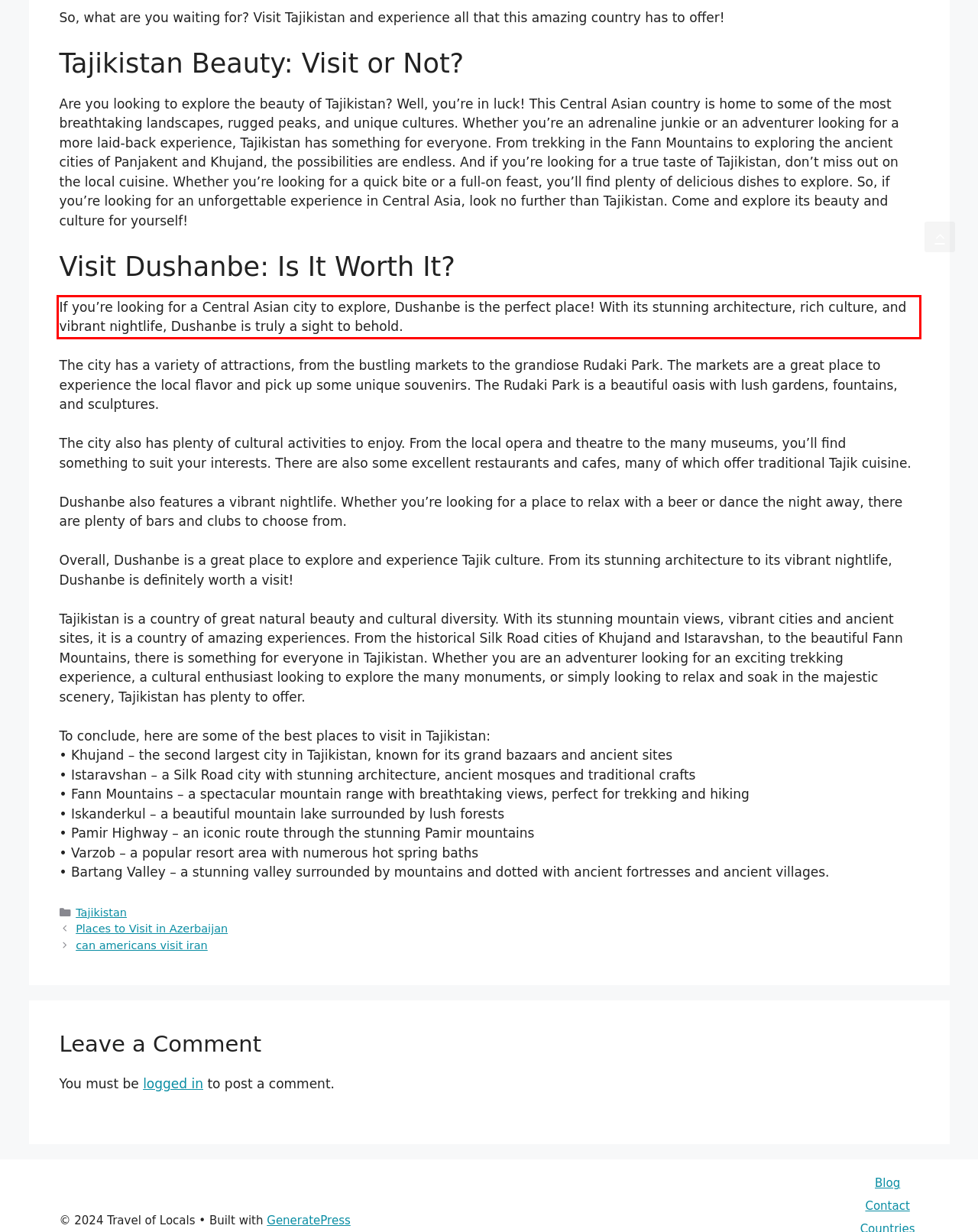Given a screenshot of a webpage, identify the red bounding box and perform OCR to recognize the text within that box.

If you’re looking for a Central Asian city to explore, Dushanbe is the perfect place! With its stunning architecture, rich culture, and vibrant nightlife, Dushanbe is truly a sight to behold.